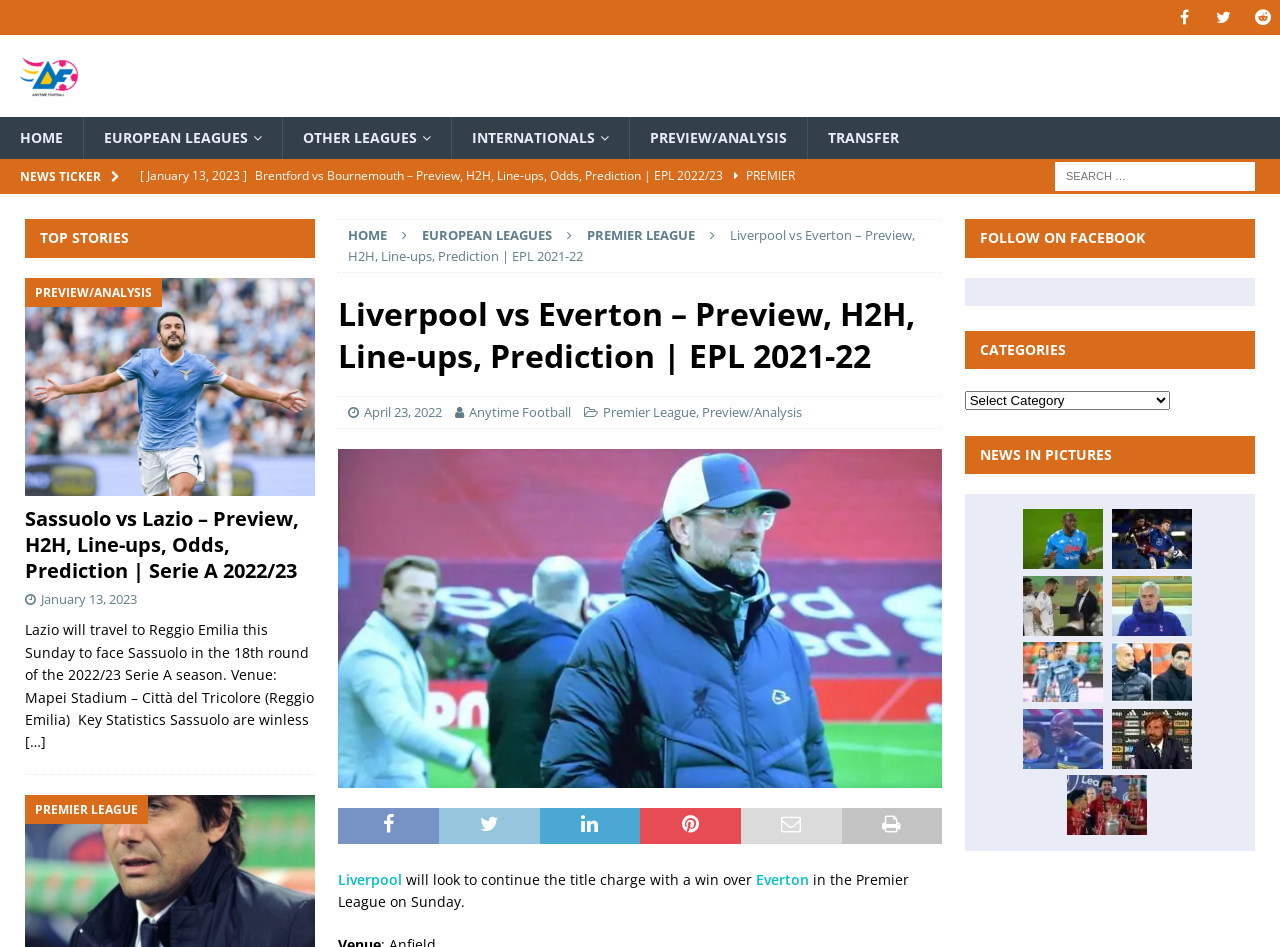In which league will Liverpool play against Everton?
Provide a detailed and extensive answer to the question.

This answer can be found in the main article section of the webpage, where it is mentioned that 'Liverpool vs Everton – Preview, H2H, Line-ups, Prediction | EPL 2021-22'.